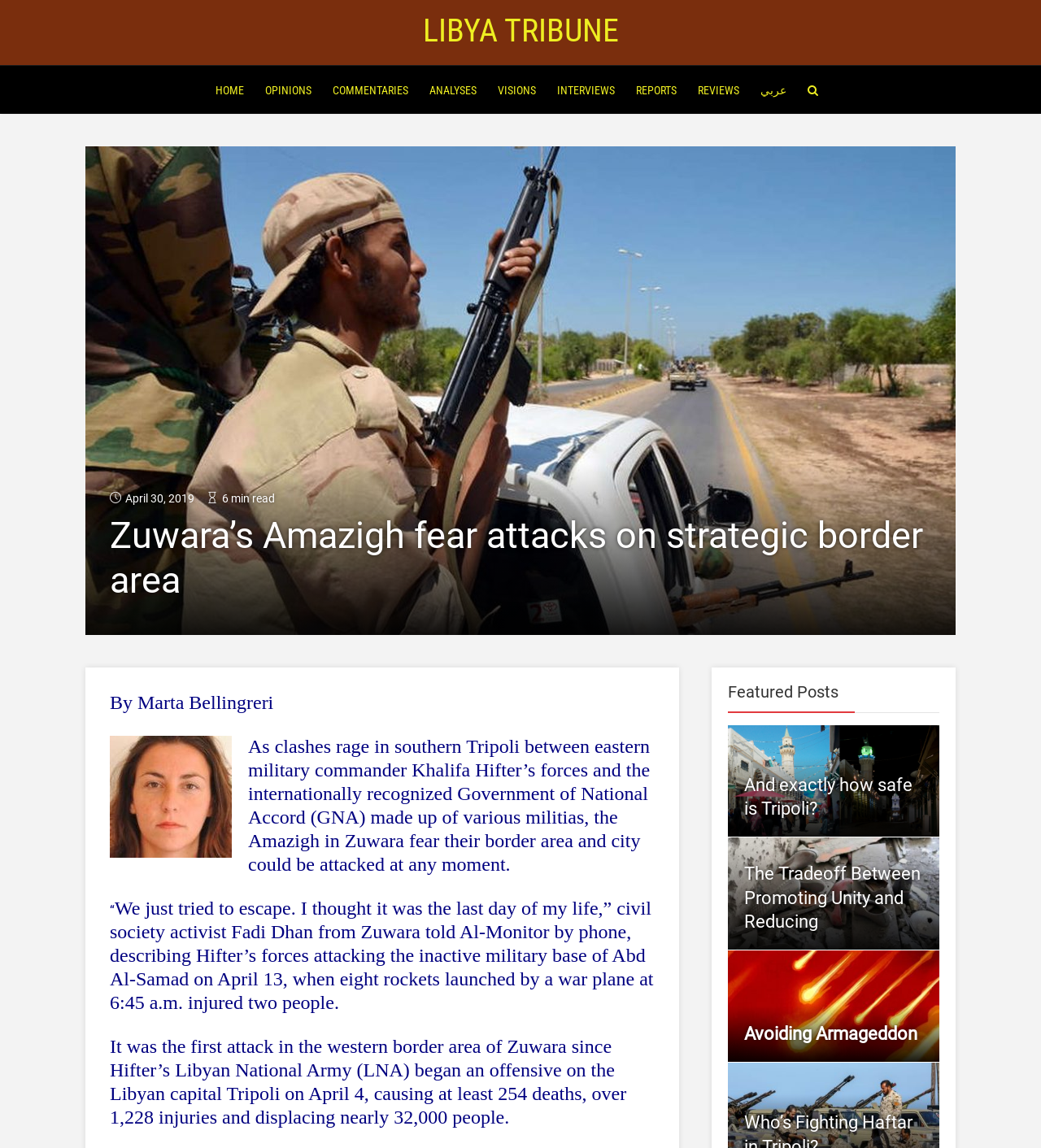Determine the bounding box coordinates for the area that should be clicked to carry out the following instruction: "View the Featured Posts".

[0.699, 0.592, 0.902, 0.621]